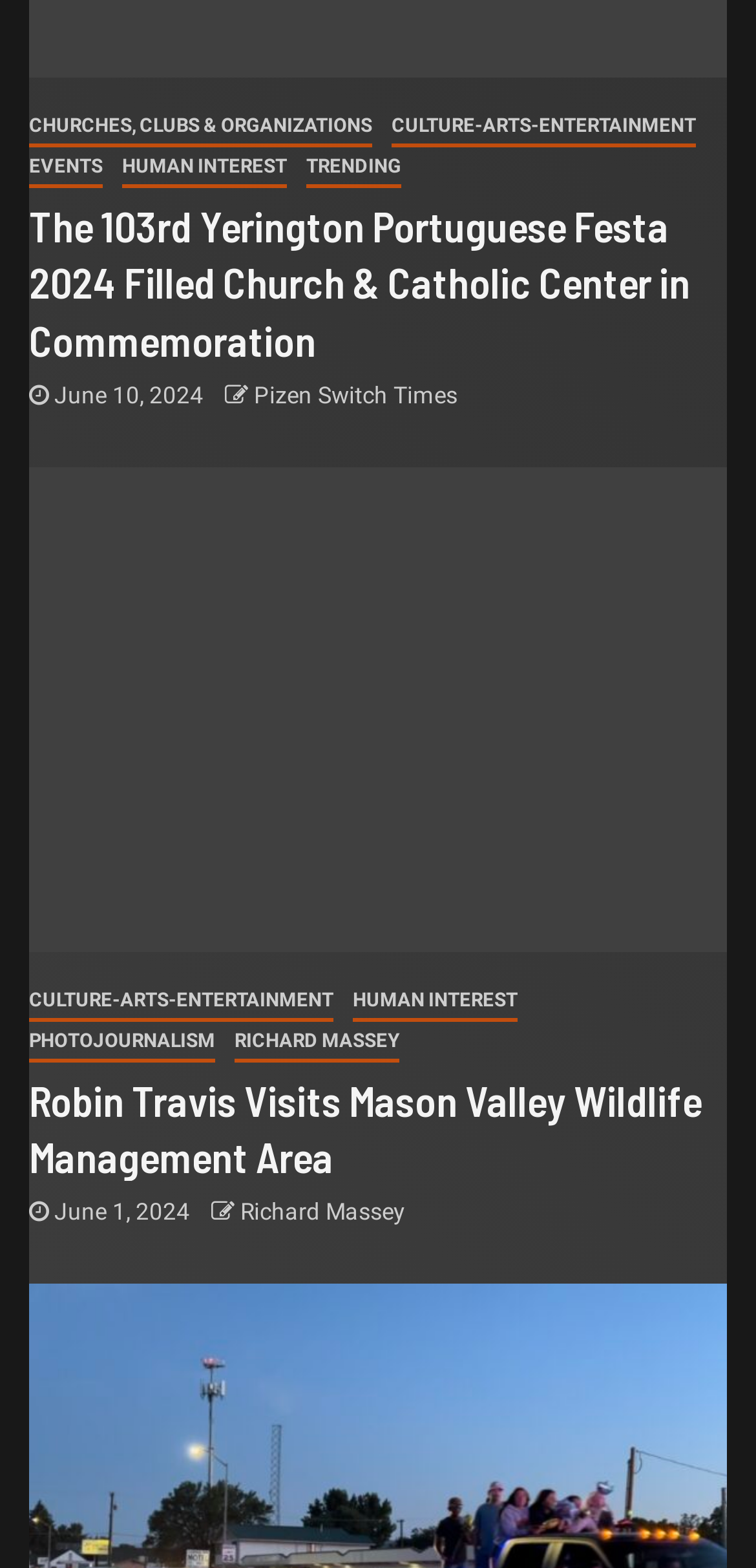Identify the bounding box coordinates of the area you need to click to perform the following instruction: "Read the article about The 103rd Yerington Portuguese Festa 2024".

[0.038, 0.127, 0.913, 0.232]